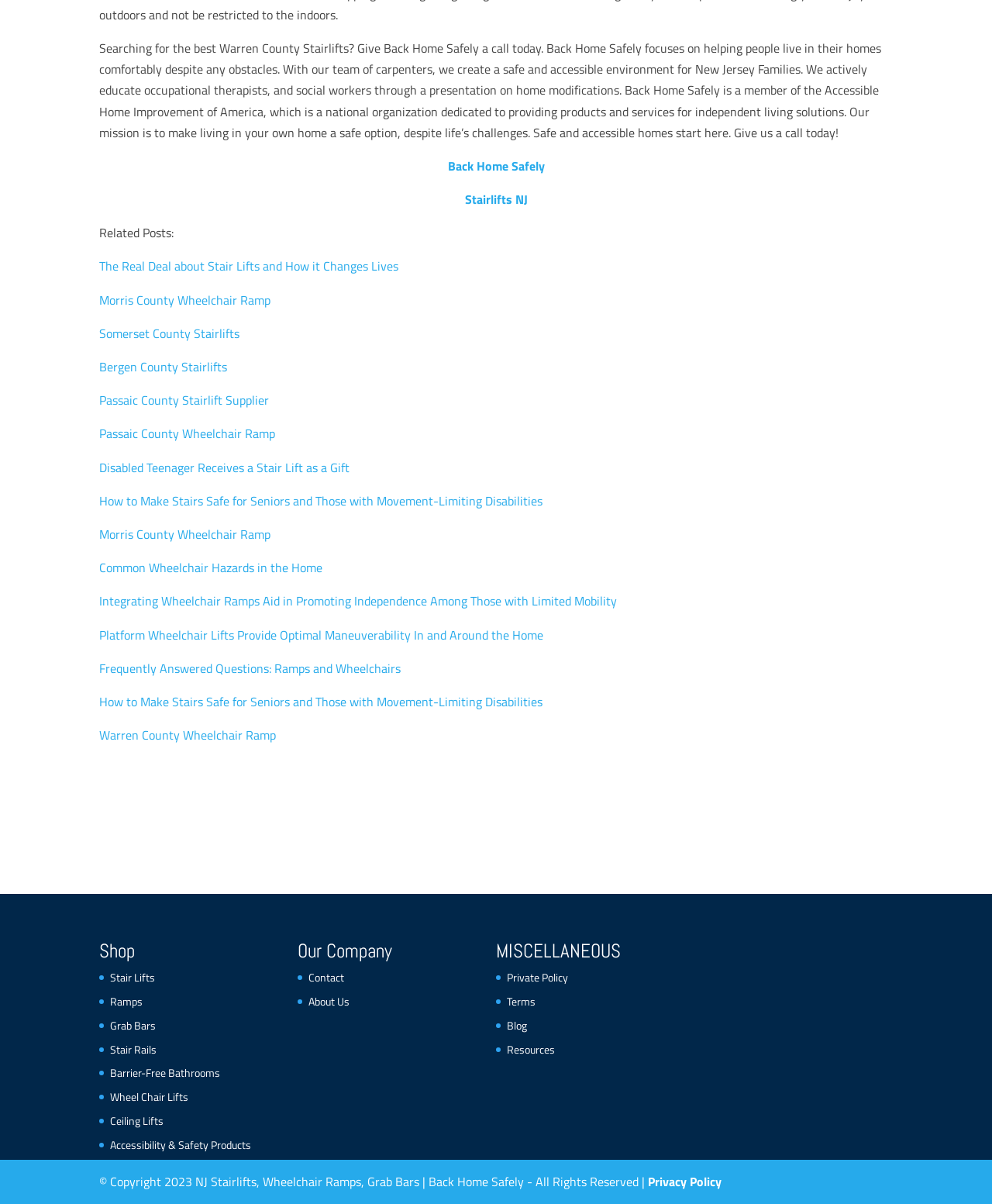Please give the bounding box coordinates of the area that should be clicked to fulfill the following instruction: "Contact via email". The coordinates should be in the format of four float numbers from 0 to 1, i.e., [left, top, right, bottom].

None